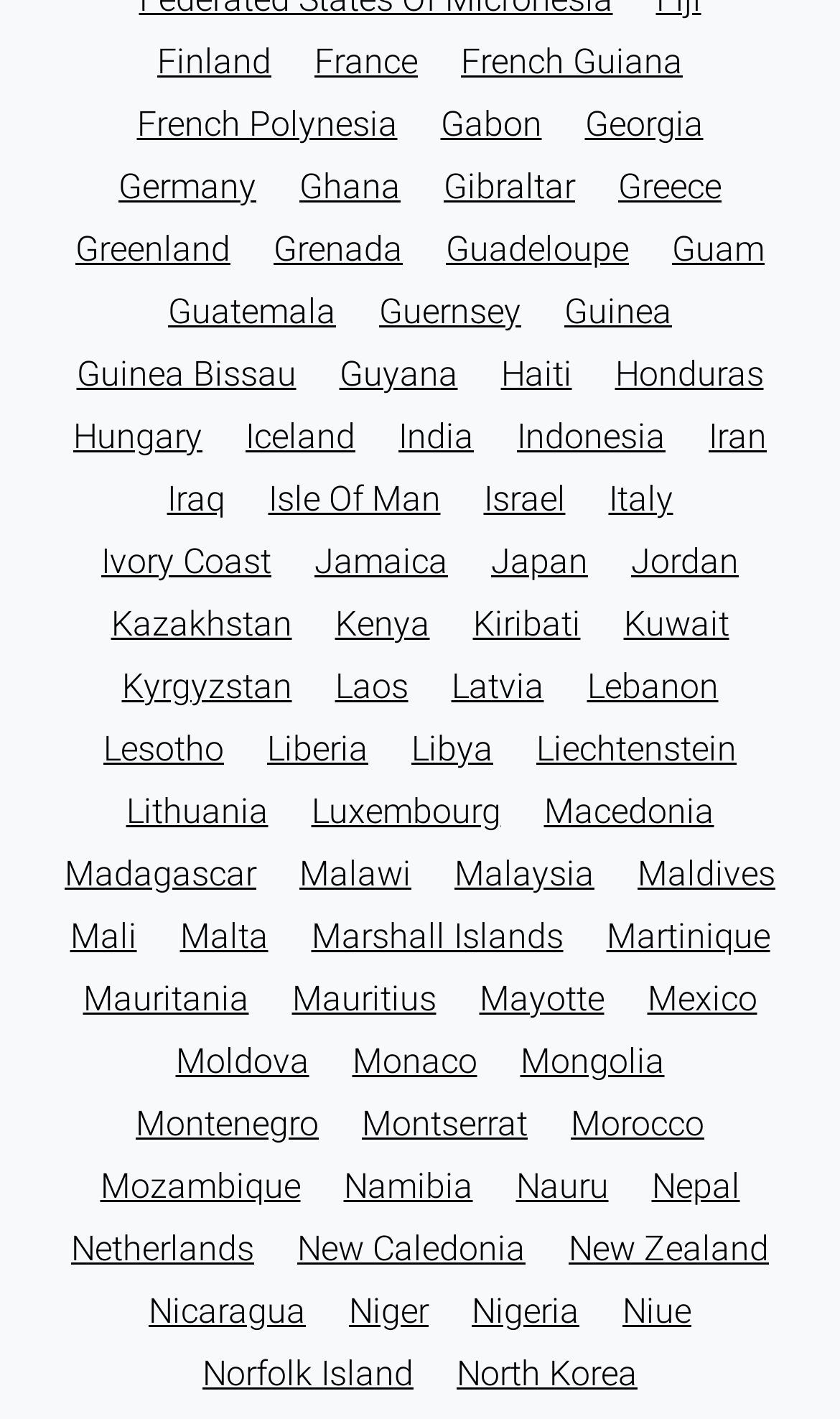Respond to the following question with a brief word or phrase:
How many countries are listed on this webpage?

89